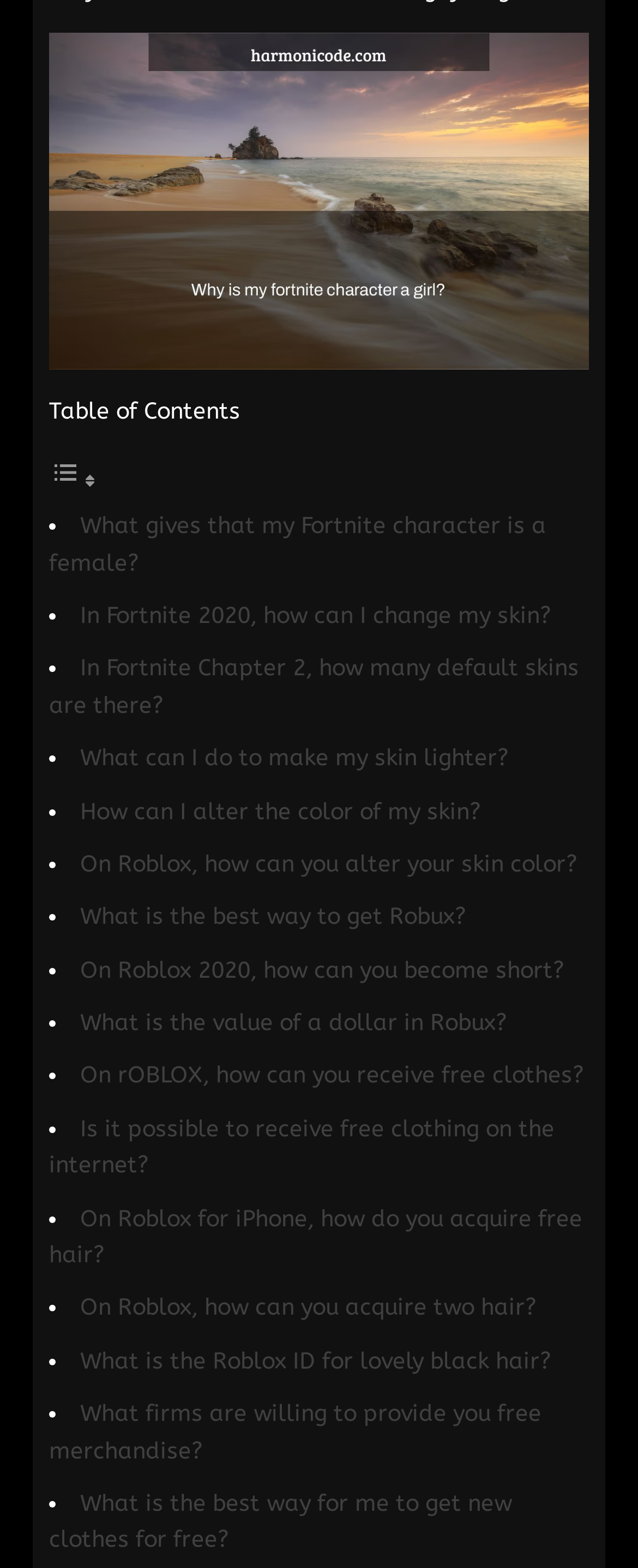Identify the bounding box coordinates for the region to click in order to carry out this instruction: "Toggle Table of Content". Provide the coordinates using four float numbers between 0 and 1, formatted as [left, top, right, bottom].

[0.077, 0.297, 0.154, 0.317]